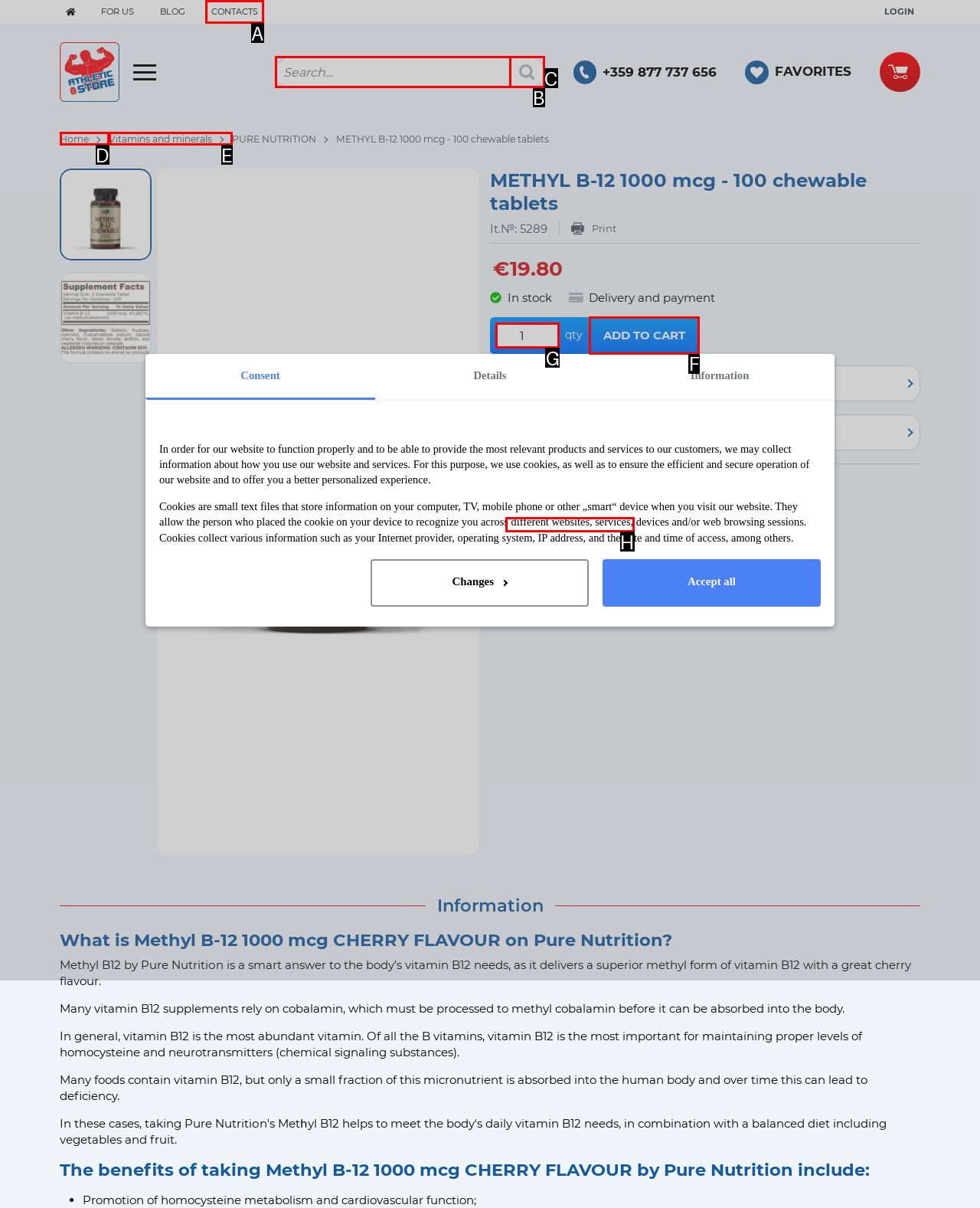Tell me which option I should click to complete the following task: Click the 'ADD TO CART' button Answer with the option's letter from the given choices directly.

F